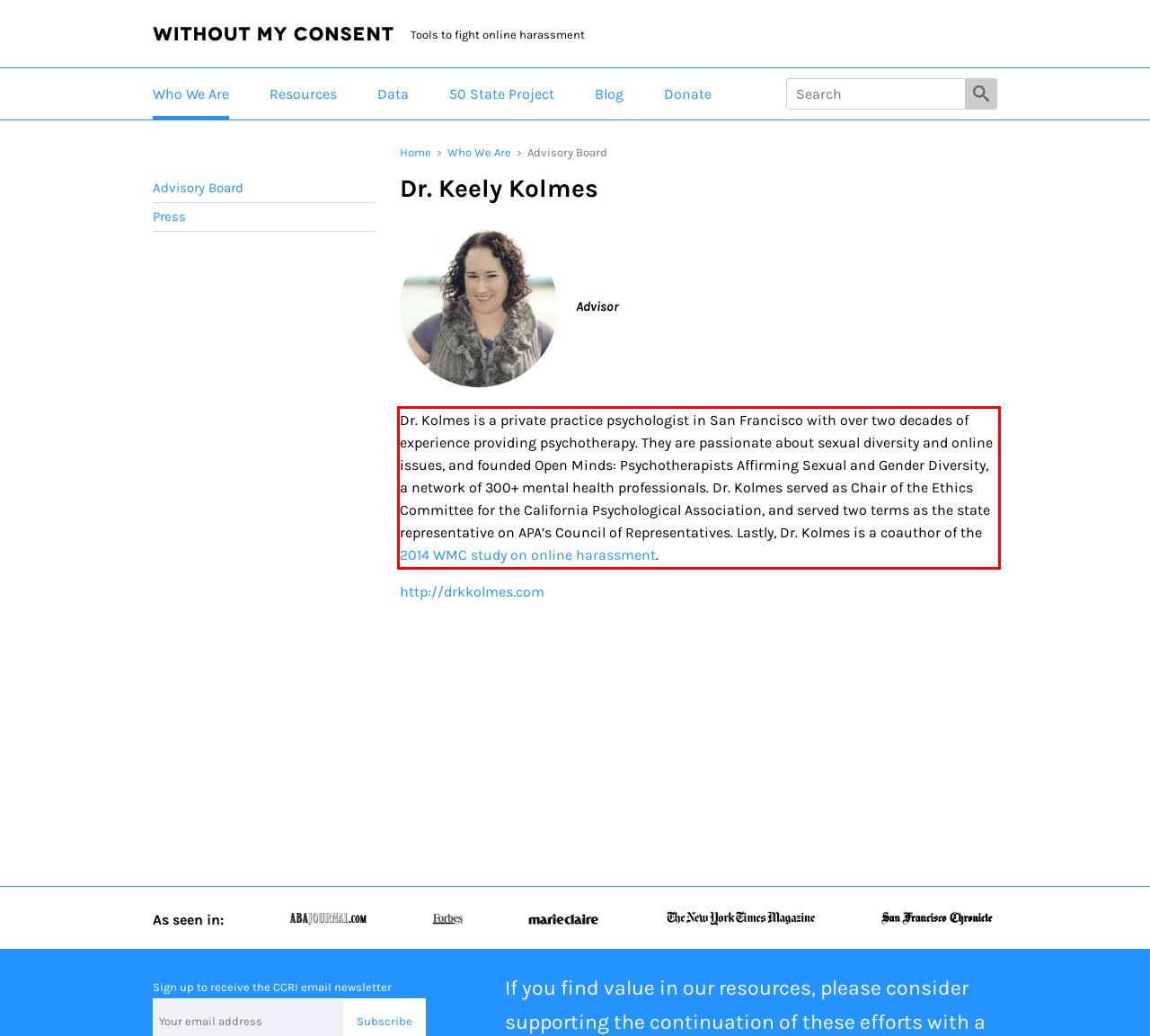Perform OCR on the text inside the red-bordered box in the provided screenshot and output the content.

Dr. Kolmes is a private practice psychologist in San Francisco with over two decades of experience providing psychotherapy. They are passionate about sexual diversity and online issues, and founded Open Minds: Psychotherapists Affirming Sexual and Gender Diversity, a network of 300+ mental health professionals. Dr. Kolmes served as Chair of the Ethics Committee for the California Psychological Association, and served two terms as the state representative on APA’s Council of Representatives. Lastly, Dr. Kolmes is a coauthor of the 2014 WMC study on online harassment.